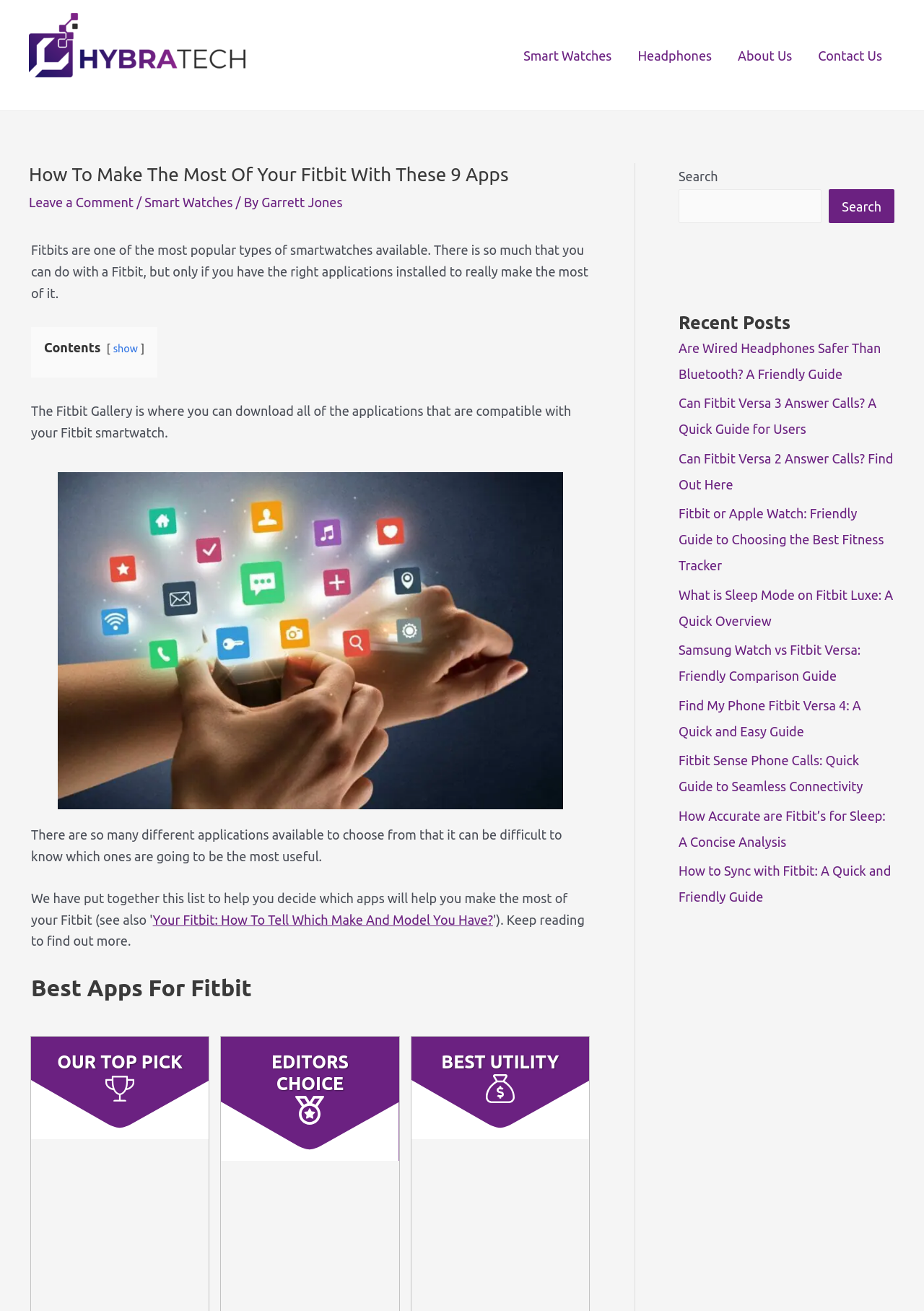Locate the bounding box coordinates of the area that needs to be clicked to fulfill the following instruction: "Read the 'Best Apps For Fitbit' section". The coordinates should be in the format of four float numbers between 0 and 1, namely [left, top, right, bottom].

[0.034, 0.742, 0.638, 0.765]